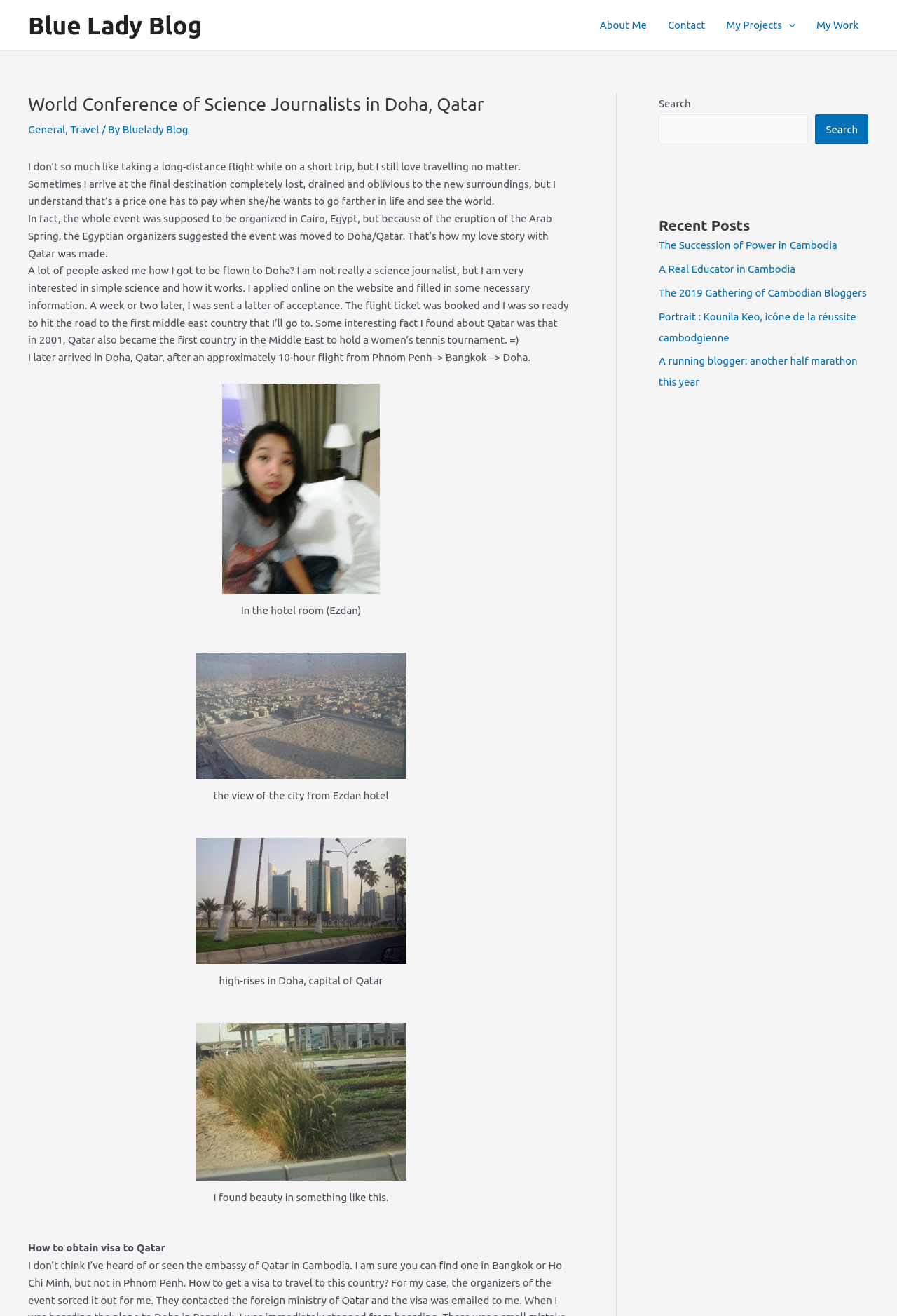Where was the World Conference of Science Journalists originally supposed to be held? Examine the screenshot and reply using just one word or a brief phrase.

Cairo, Egypt